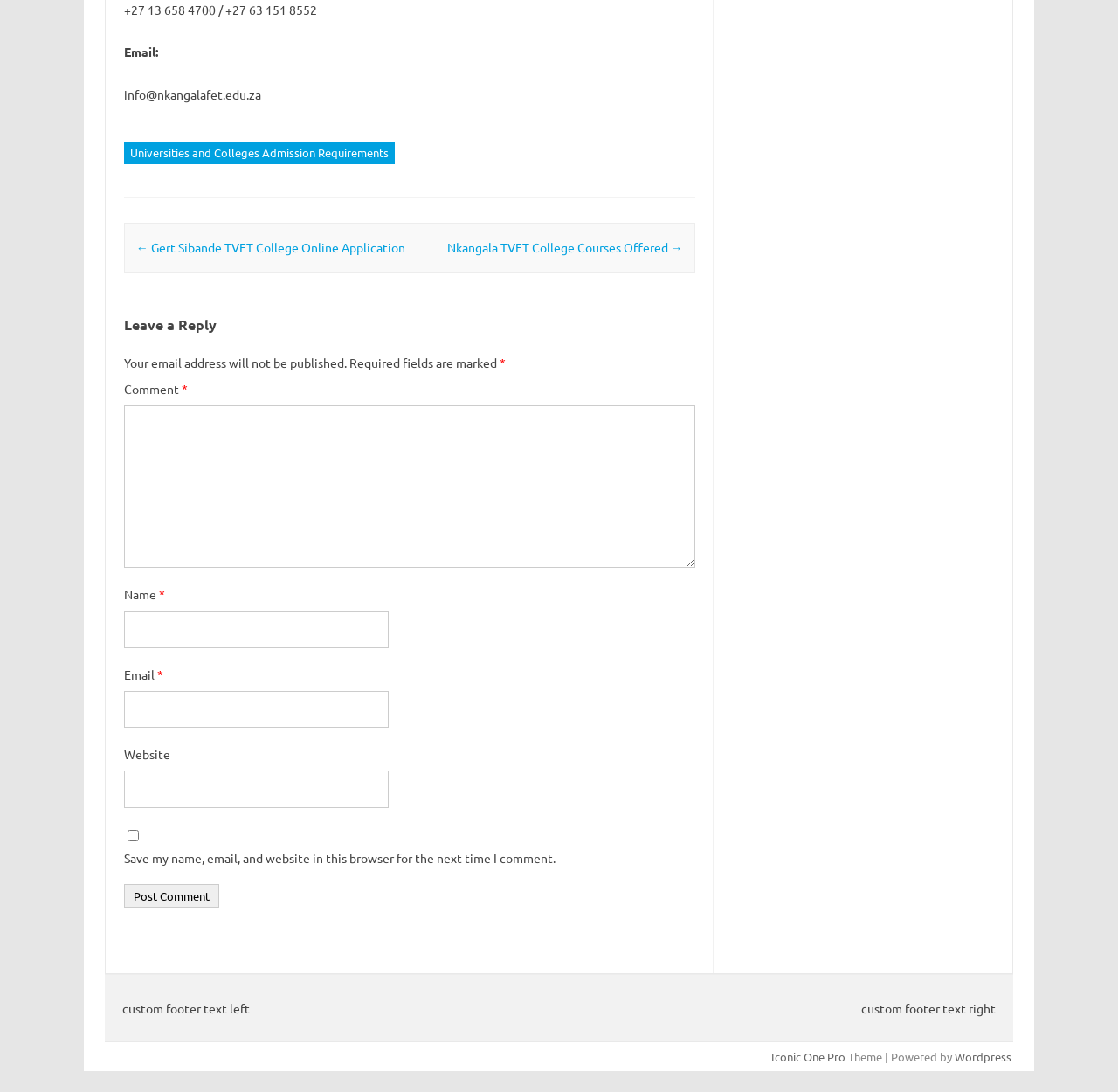What is the theme of the website?
Use the image to answer the question with a single word or phrase.

Iconic One Pro